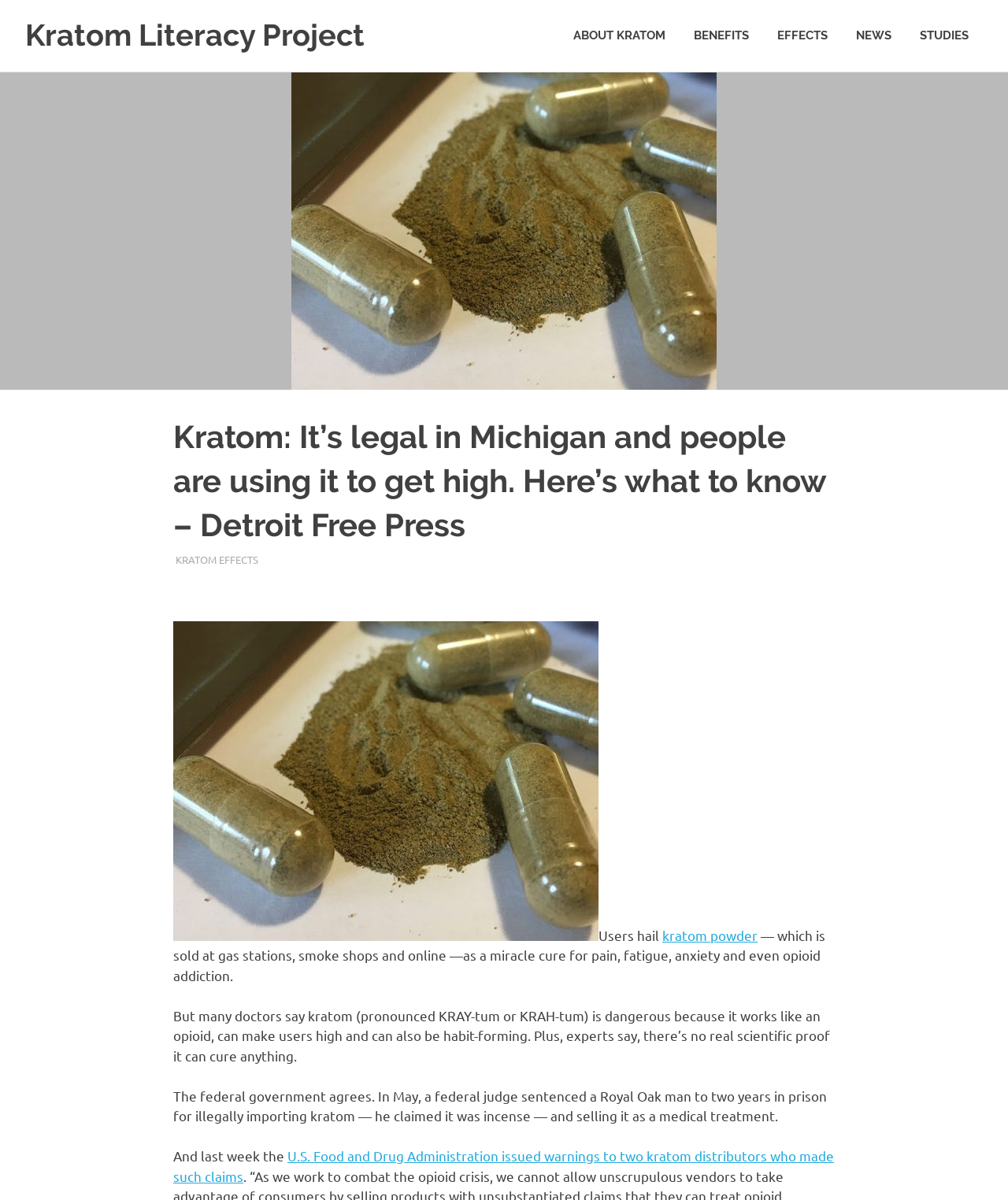Please extract and provide the main headline of the webpage.

Kratom: It’s legal in Michigan and people are using it to get high. Here’s what to know – Detroit Free Press